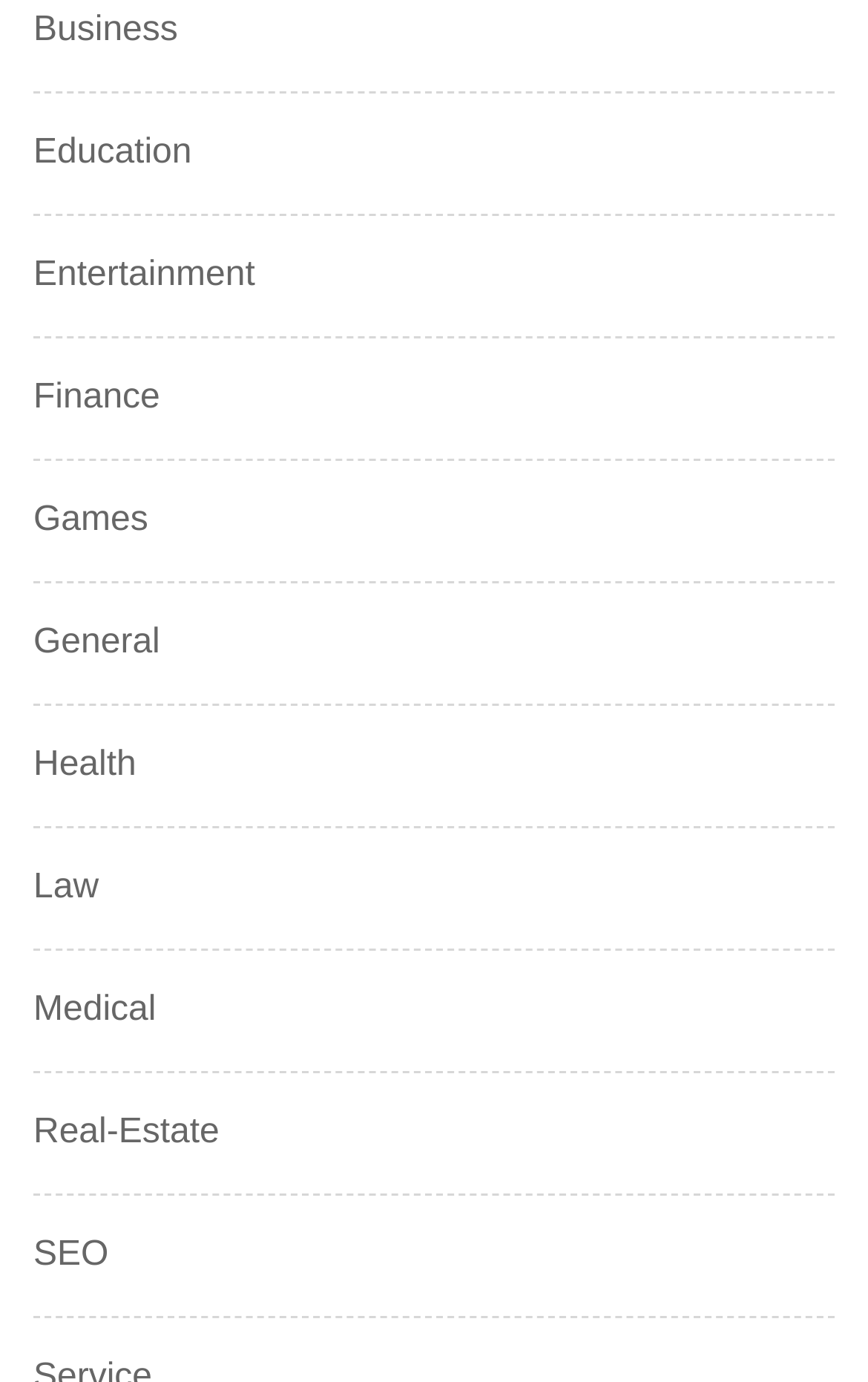What is the last category listed?
Provide a one-word or short-phrase answer based on the image.

SEO